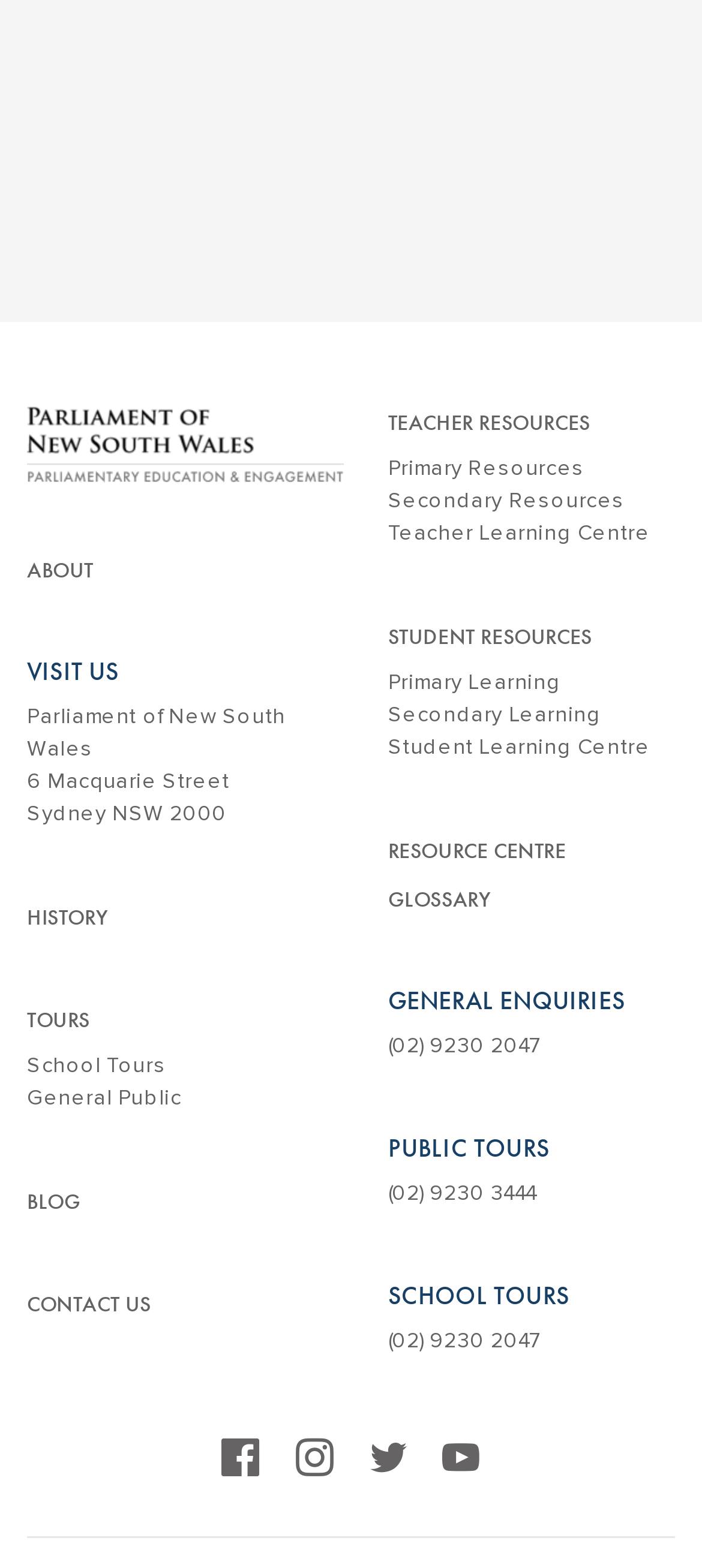Refer to the screenshot and answer the following question in detail:
How can I contact the Parliament of New South Wales?

The webpage provides phone numbers, including (02) 9230 2047 and (02) 9230 3444, which can be used to contact the Parliament of New South Wales.